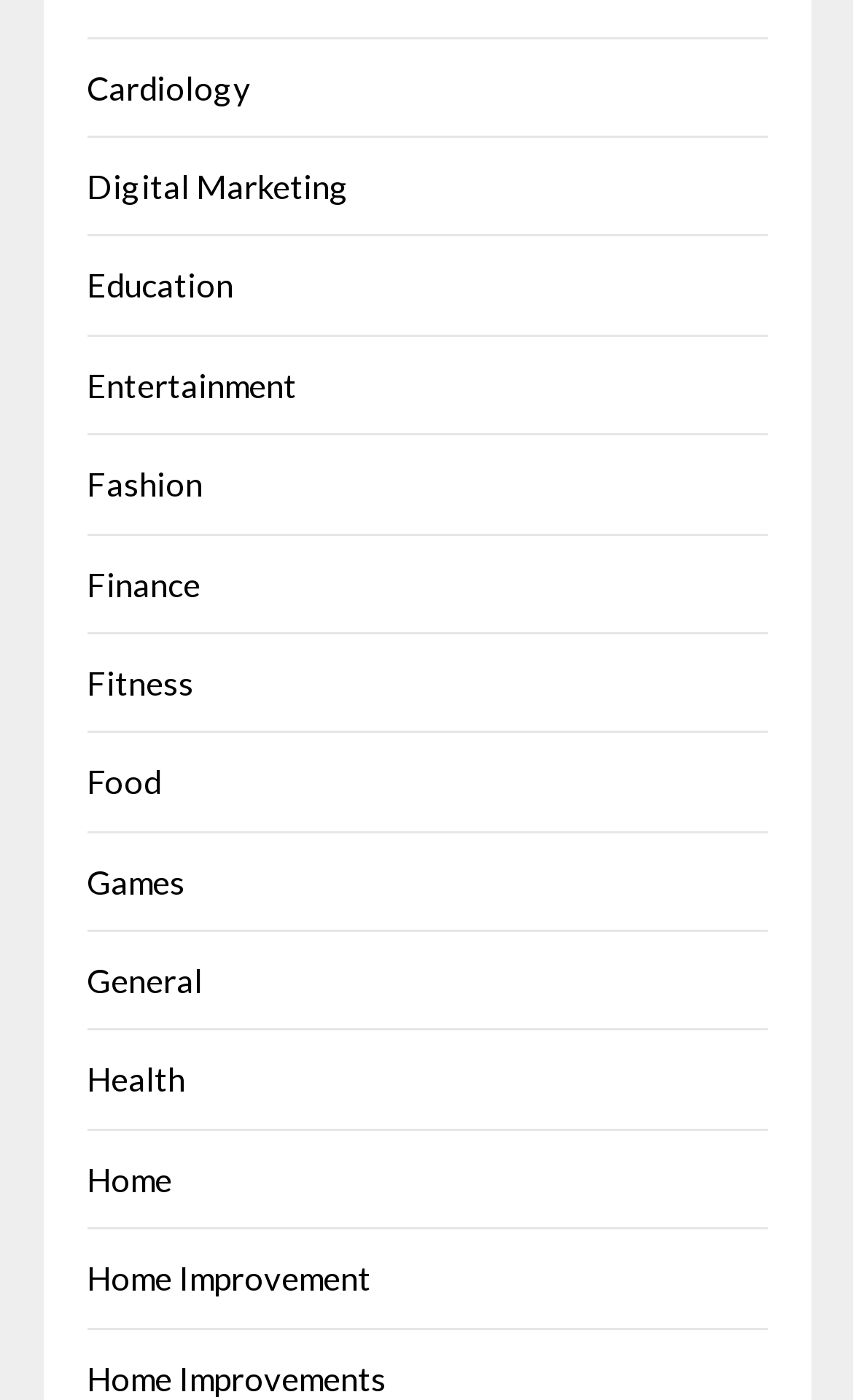What is the last category listed?
Answer the question with a single word or phrase by looking at the picture.

Home Improvements